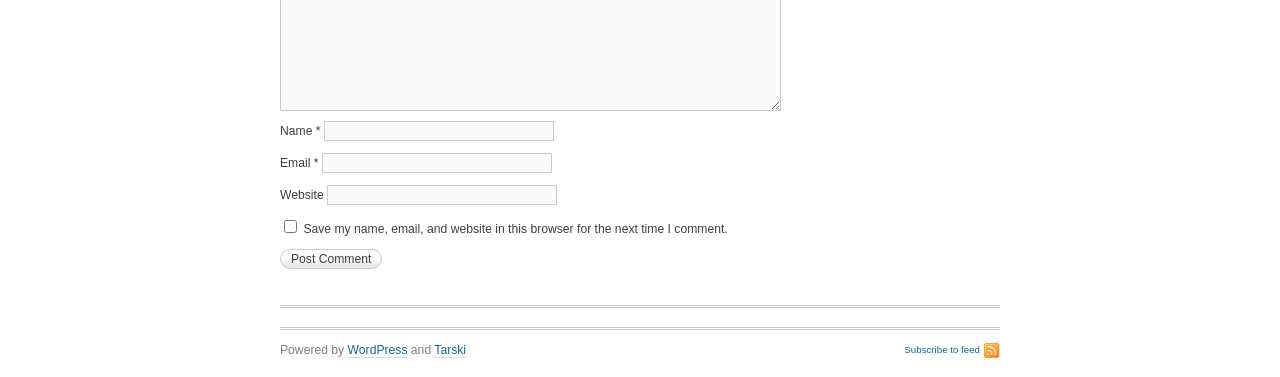How many textboxes are there?
By examining the image, provide a one-word or phrase answer.

3